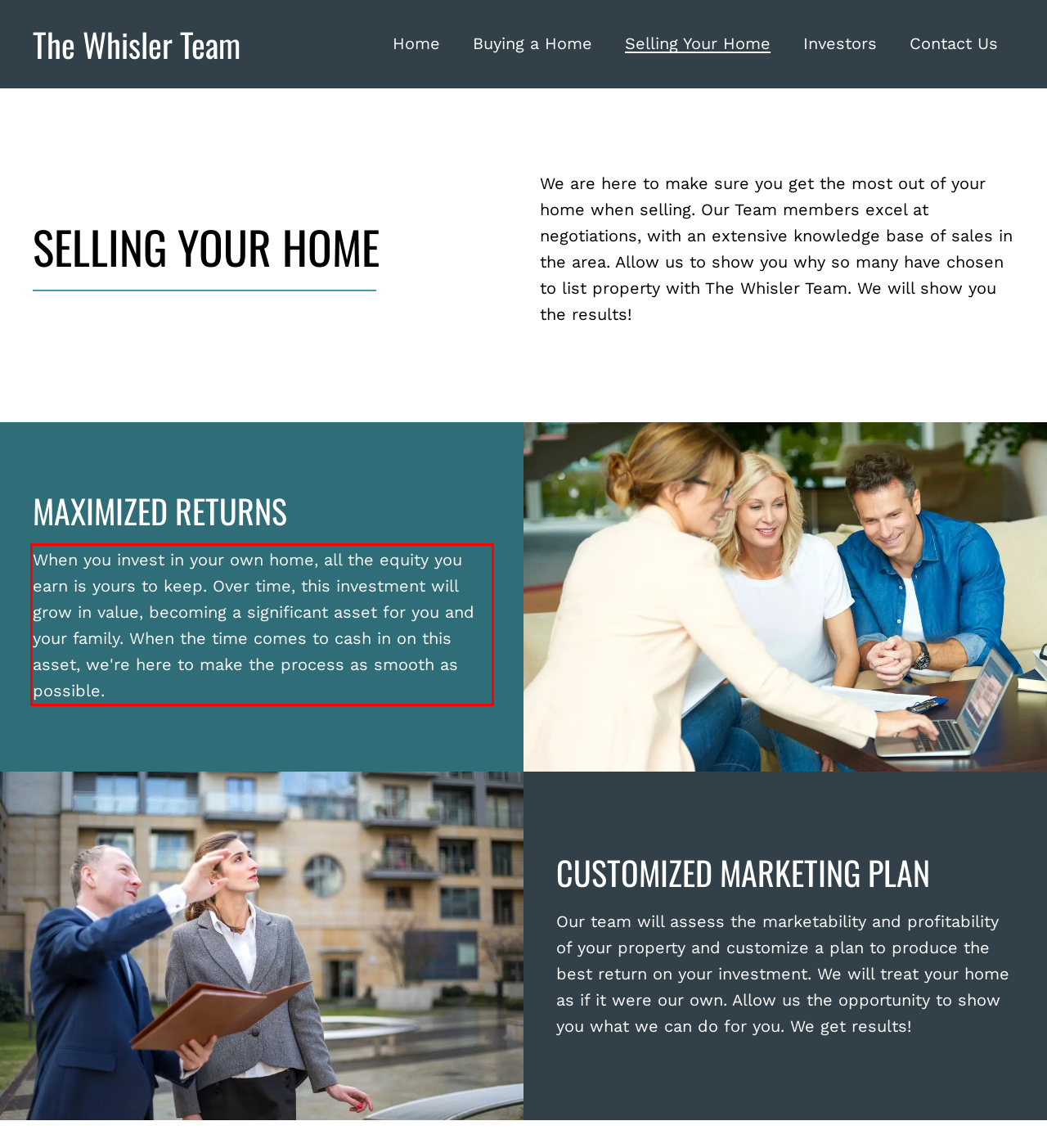Using the provided webpage screenshot, identify and read the text within the red rectangle bounding box.

When you invest in your own home, all the equity you earn is yours to keep. Over time, this investment will grow in value, becoming a significant asset for you and your family. When the time comes to cash in on this asset, we're here to make the process as smooth as possible.